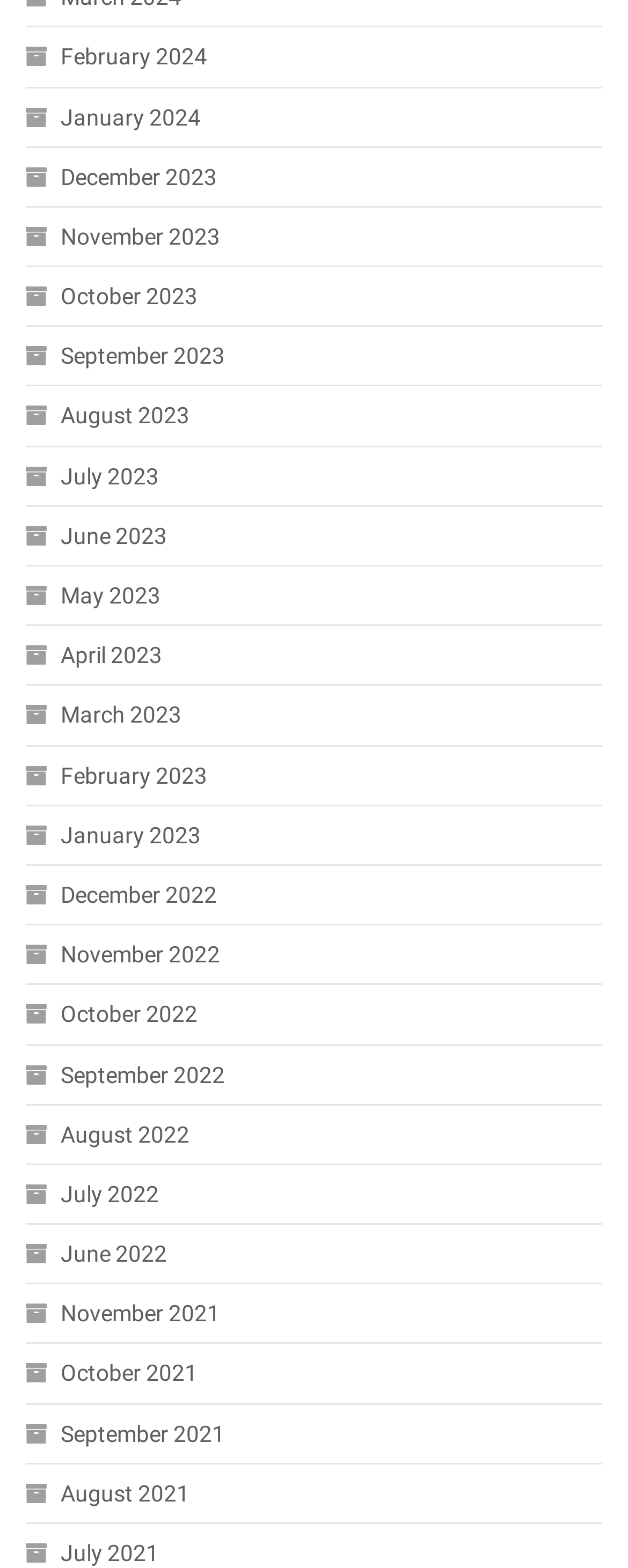What is the purpose of the links?
Using the image, provide a detailed and thorough answer to the question.

The purpose of the links on the webpage is to provide archives of past months. Each link likely leads to a page containing content or articles from that specific month and year. The links allow users to access and browse through the webpage's archives.